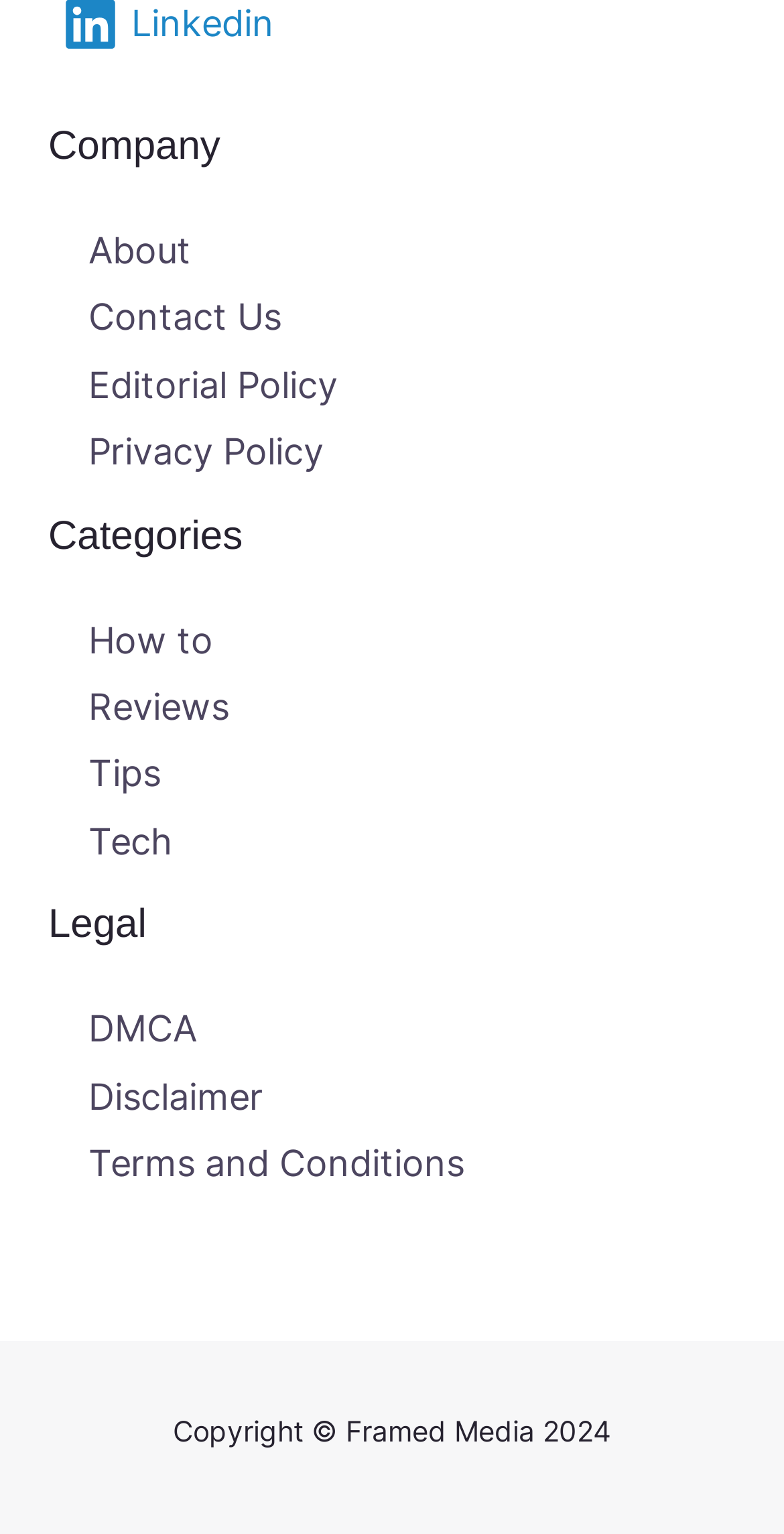Determine the bounding box coordinates of the clickable region to execute the instruction: "go to Contact Us page". The coordinates should be four float numbers between 0 and 1, denoted as [left, top, right, bottom].

[0.113, 0.193, 0.359, 0.221]